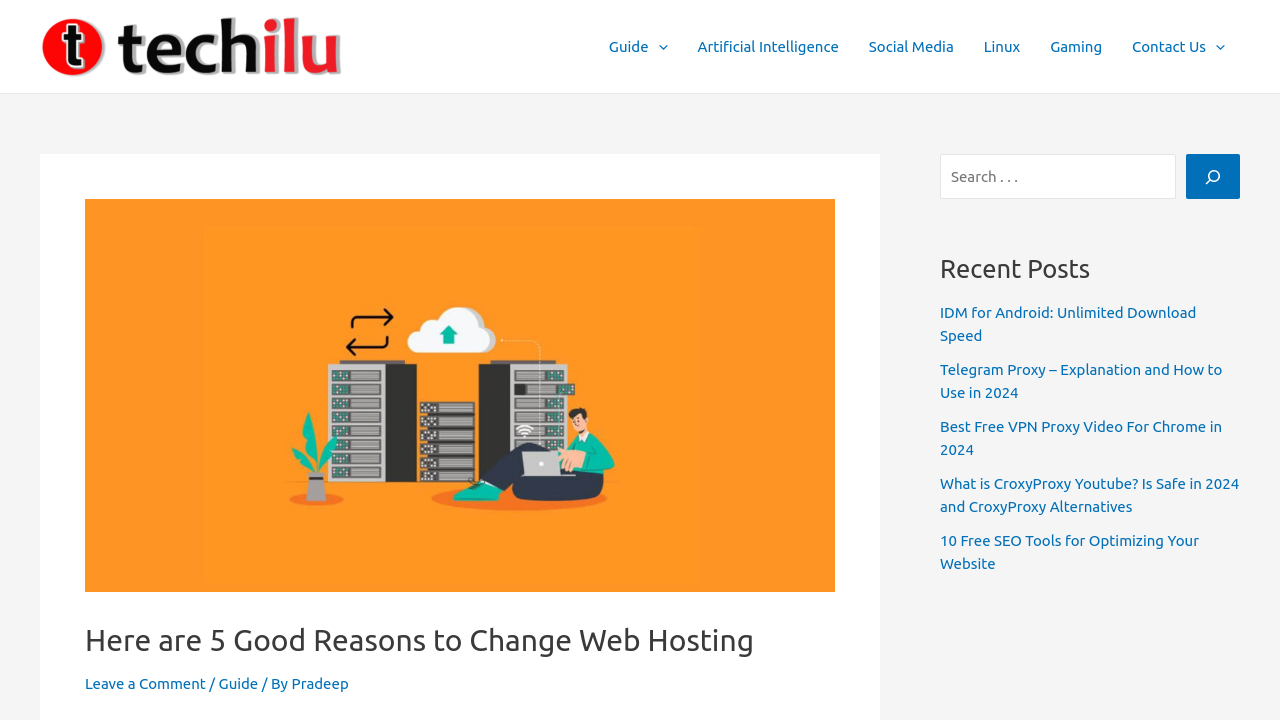Identify the bounding box coordinates of the clickable region to carry out the given instruction: "Search for something".

[0.734, 0.214, 0.919, 0.276]